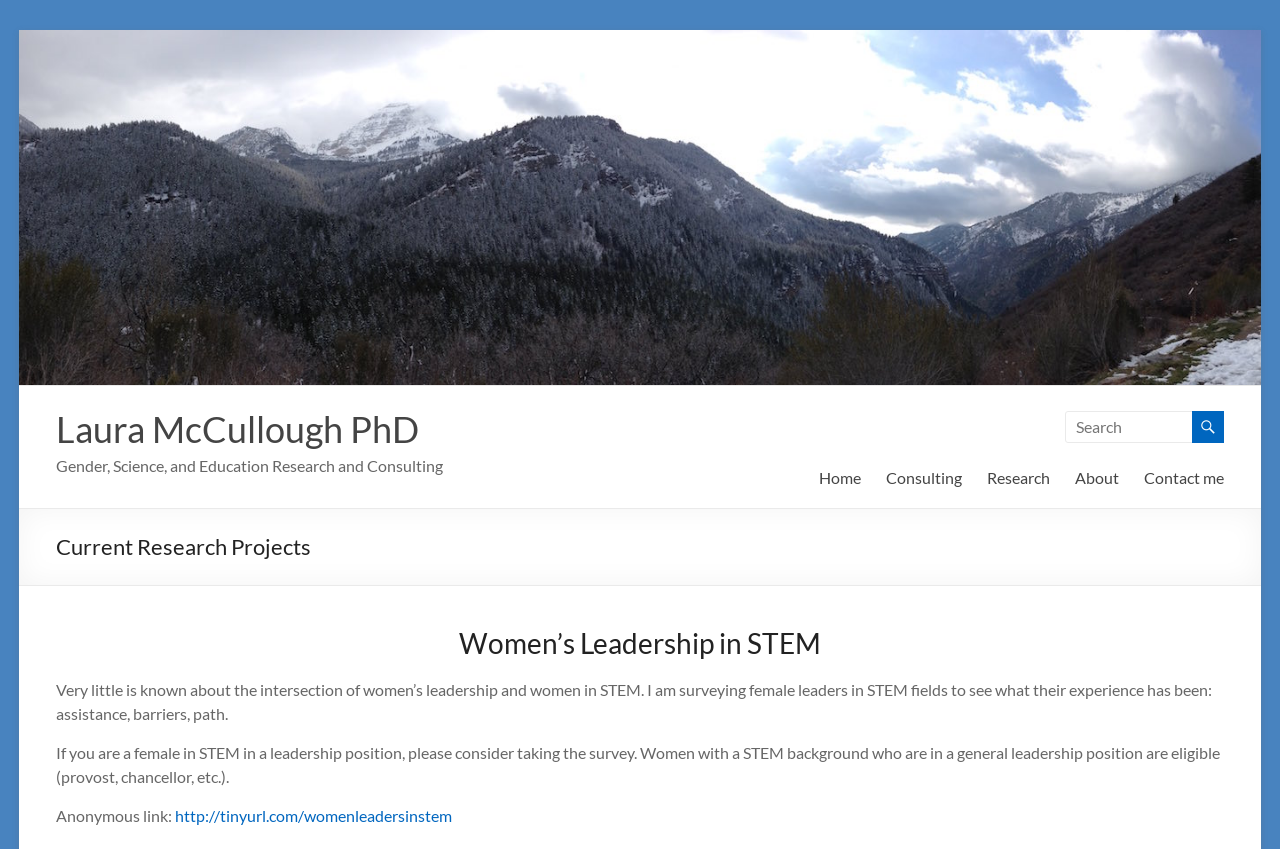Using the description "Consulting", locate and provide the bounding box of the UI element.

[0.692, 0.545, 0.751, 0.58]